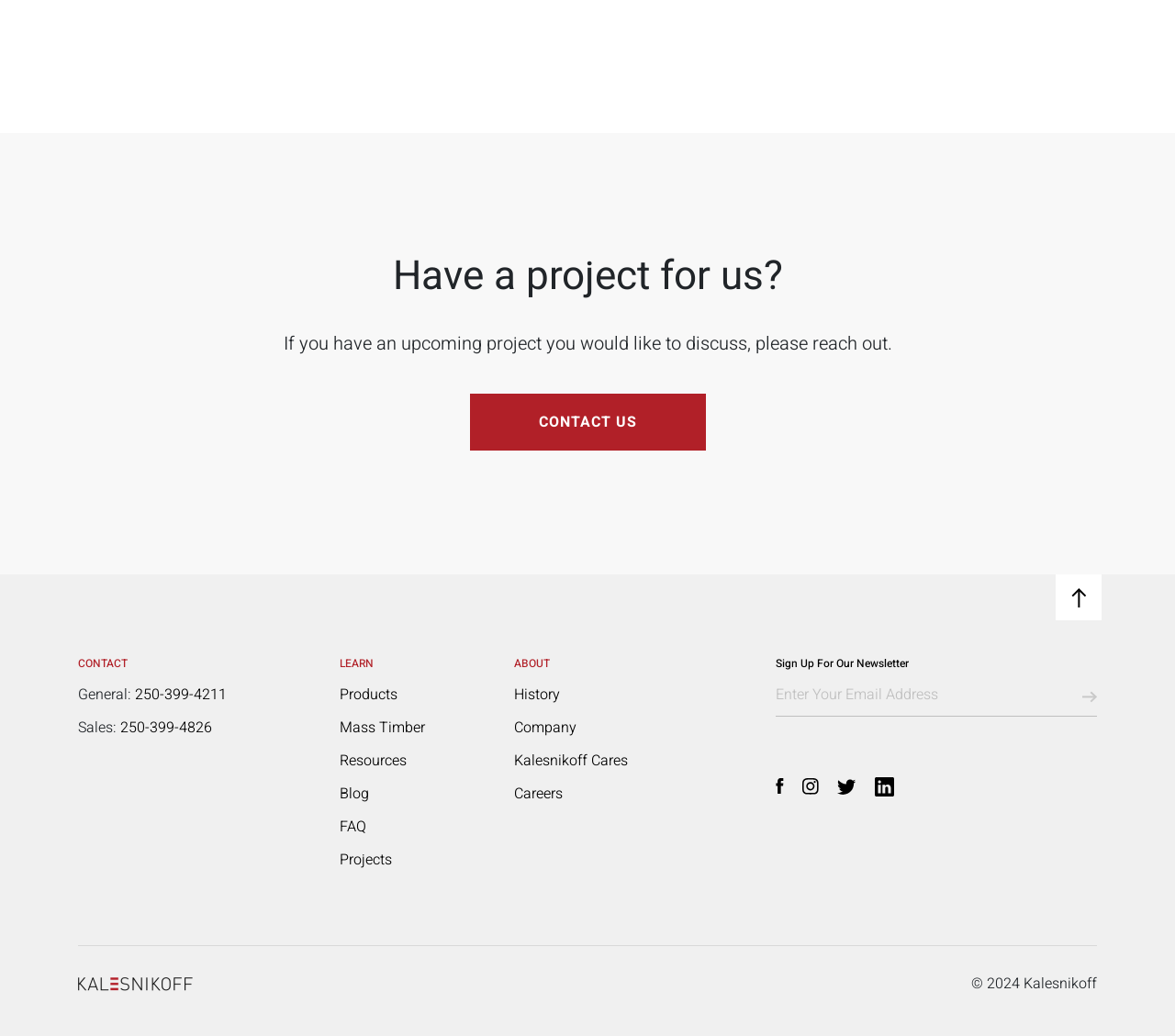Predict the bounding box of the UI element based on the description: "Blog". The coordinates should be four float numbers between 0 and 1, formatted as [left, top, right, bottom].

[0.289, 0.755, 0.314, 0.776]